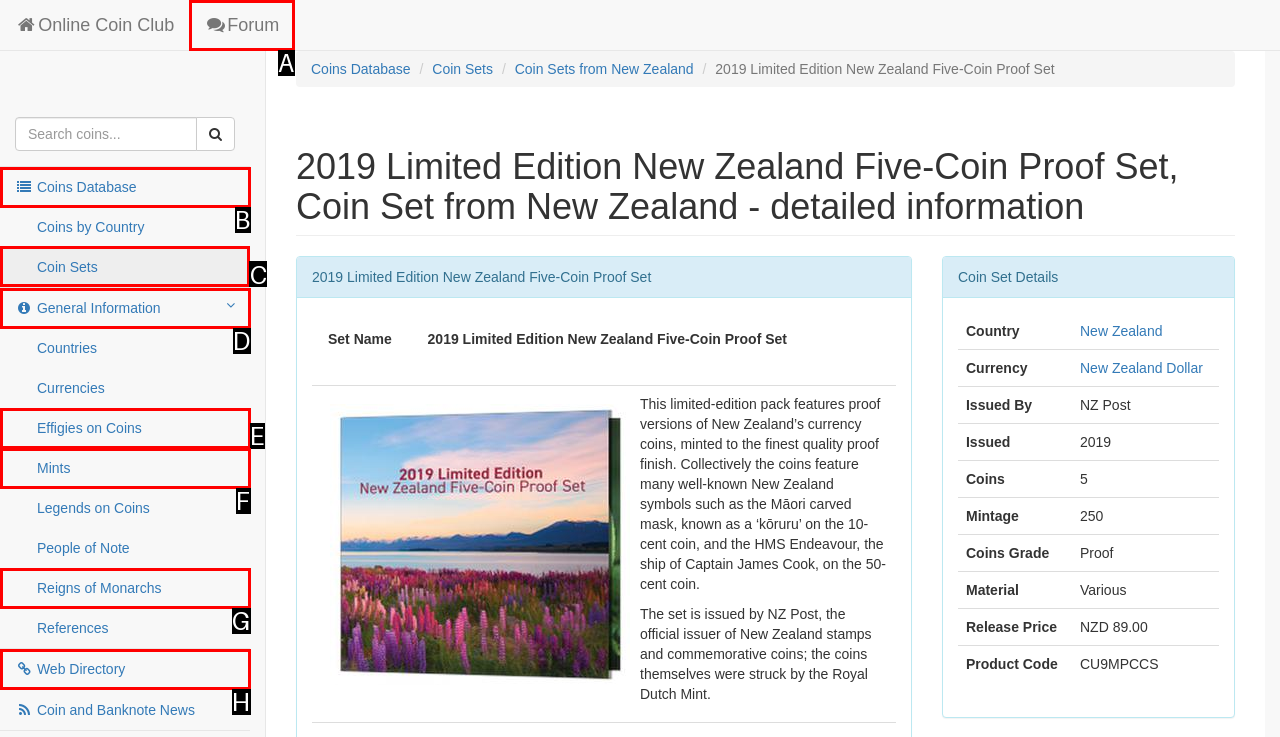Select the correct HTML element to complete the following task: Contact support
Provide the letter of the choice directly from the given options.

None